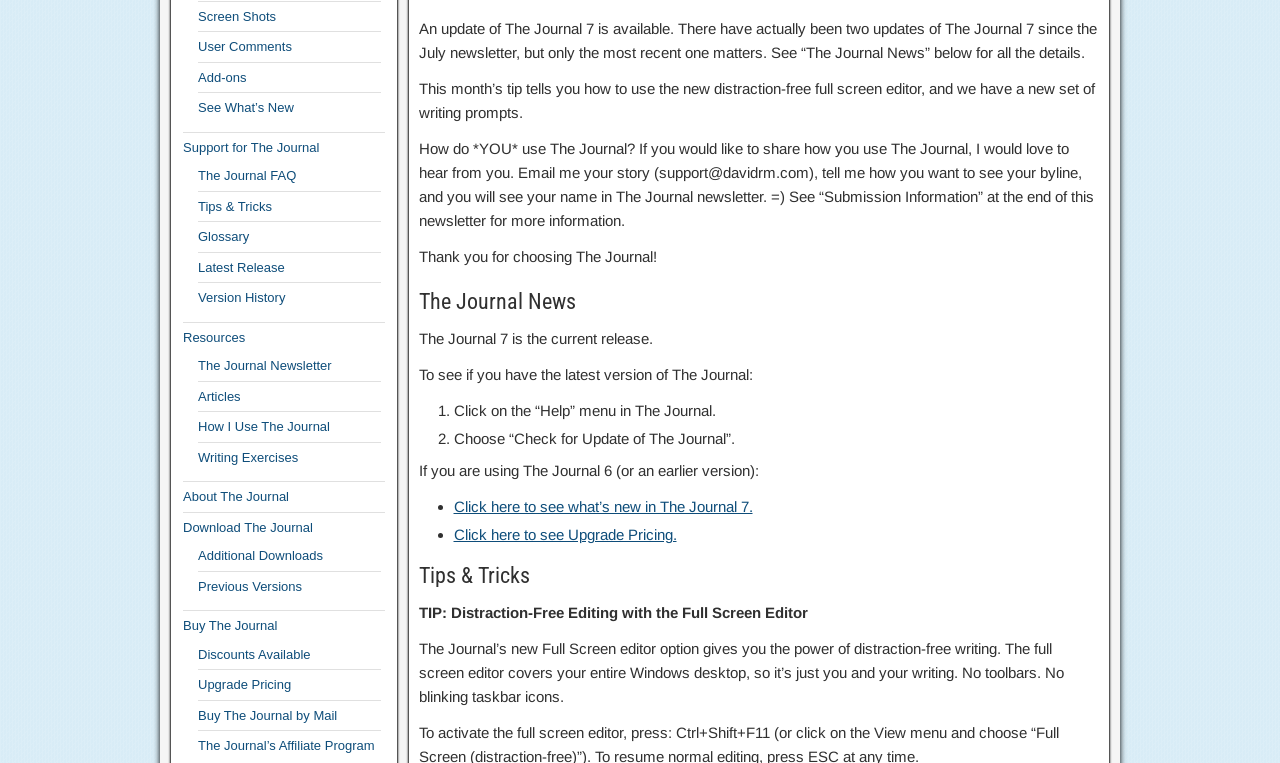Using the webpage screenshot, find the UI element described by Articles. Provide the bounding box coordinates in the format (top-left x, top-left y, bottom-right x, bottom-right y), ensuring all values are floating point numbers between 0 and 1.

[0.155, 0.51, 0.188, 0.529]